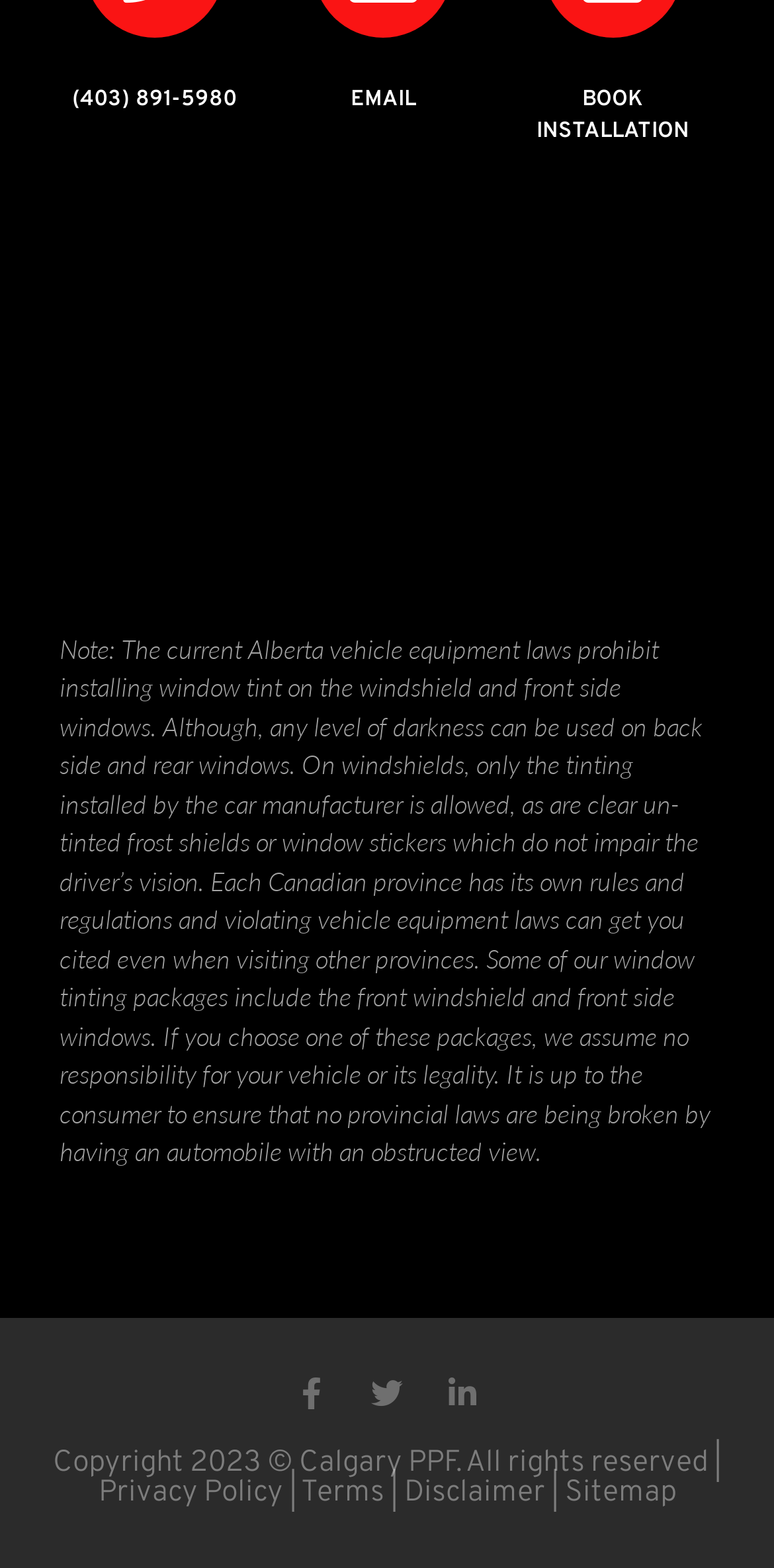Kindly determine the bounding box coordinates of the area that needs to be clicked to fulfill this instruction: "Visit Facebook page".

[0.382, 0.878, 0.423, 0.898]